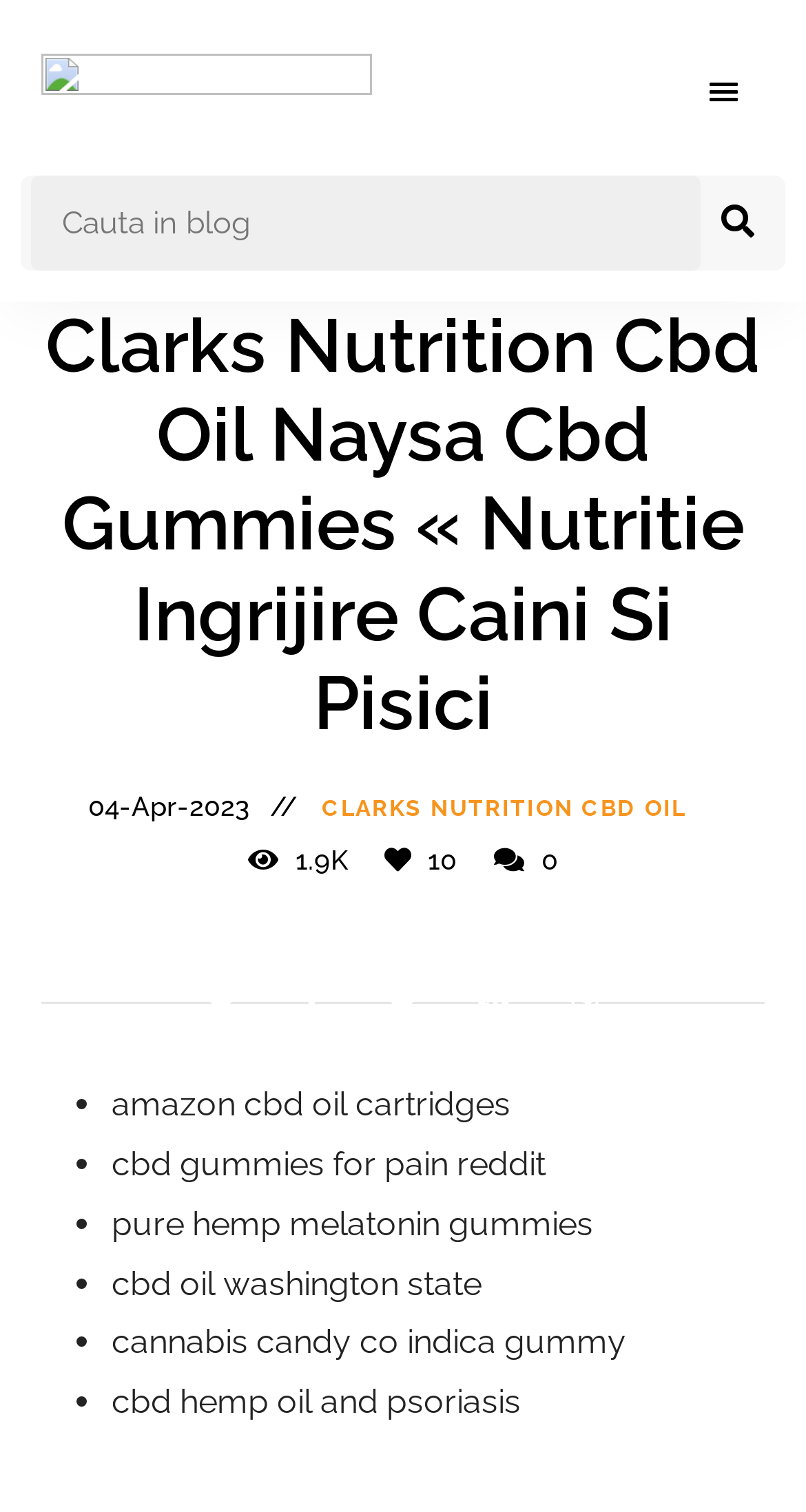Given the description of a UI element: "Like 10", identify the bounding box coordinates of the matching element in the webpage screenshot.

[0.223, 0.634, 0.326, 0.689]